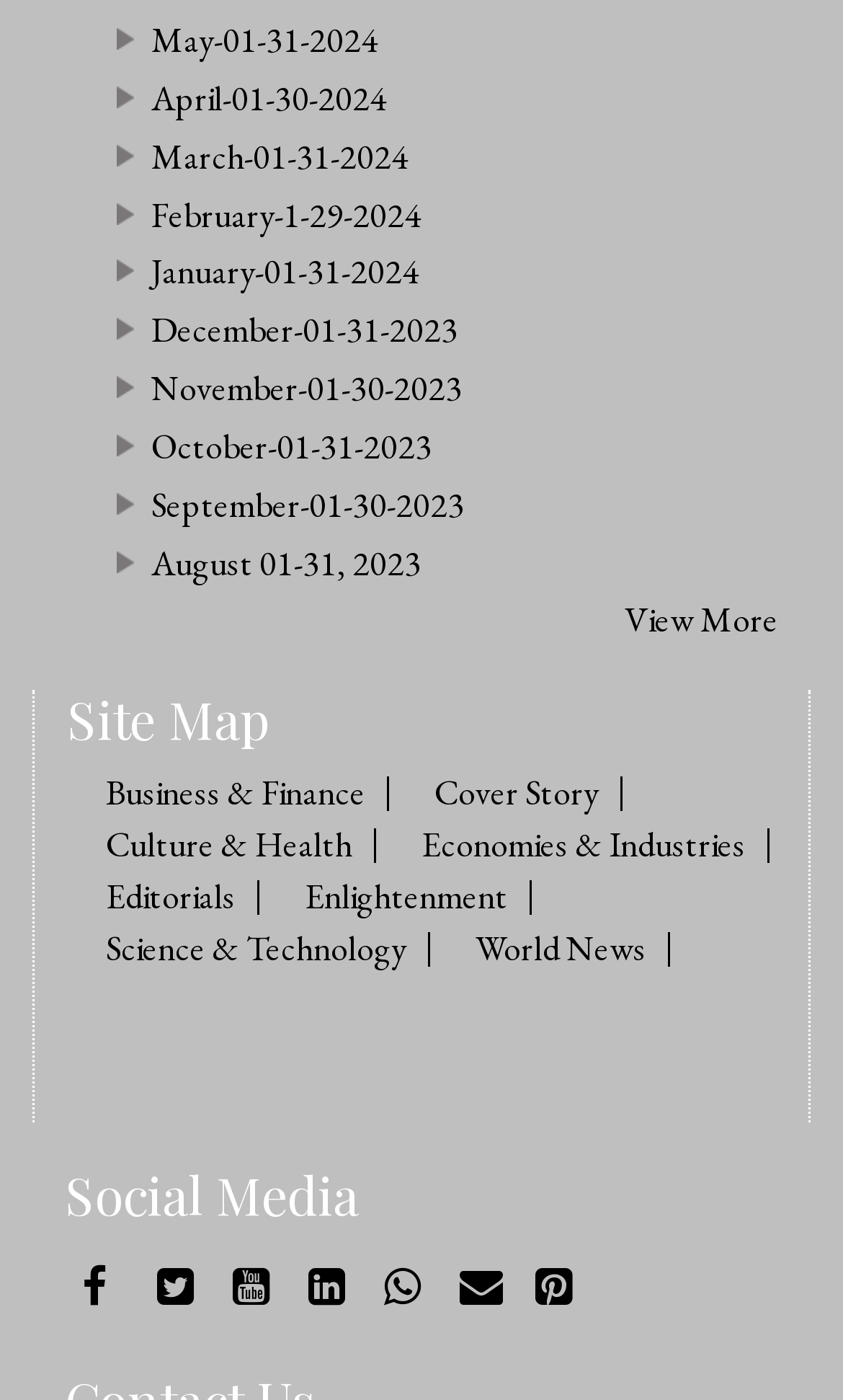Based on the visual content of the image, answer the question thoroughly: What is the category below 'Site Map'?

I looked at the hierarchy of elements and found that 'Site Map' is a heading, and the next element below it is a link with the text 'Business & Finance', which is a category.